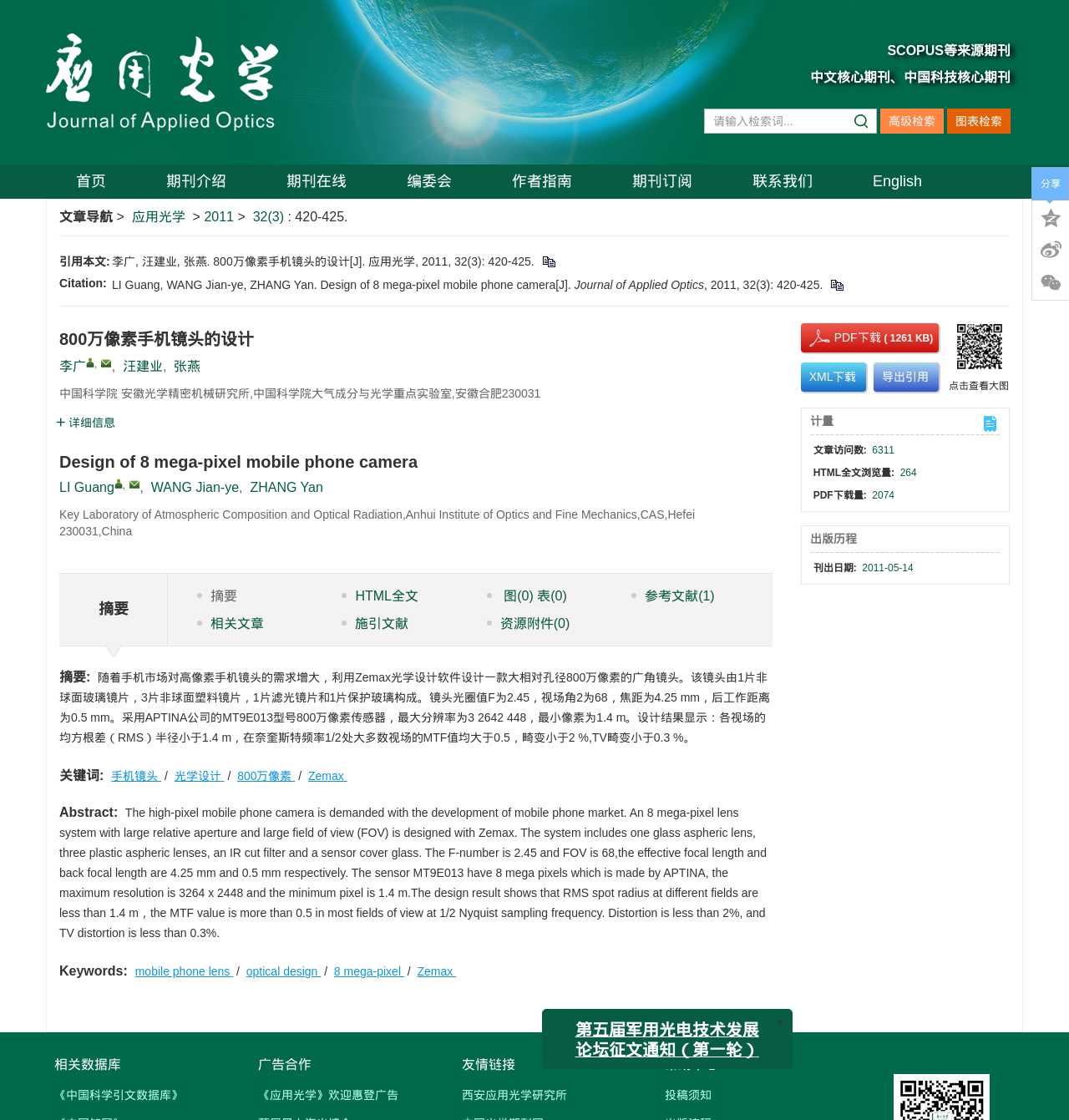How many pixels does the designed camera have?
Answer briefly with a single word or phrase based on the image.

8 mega-pixels